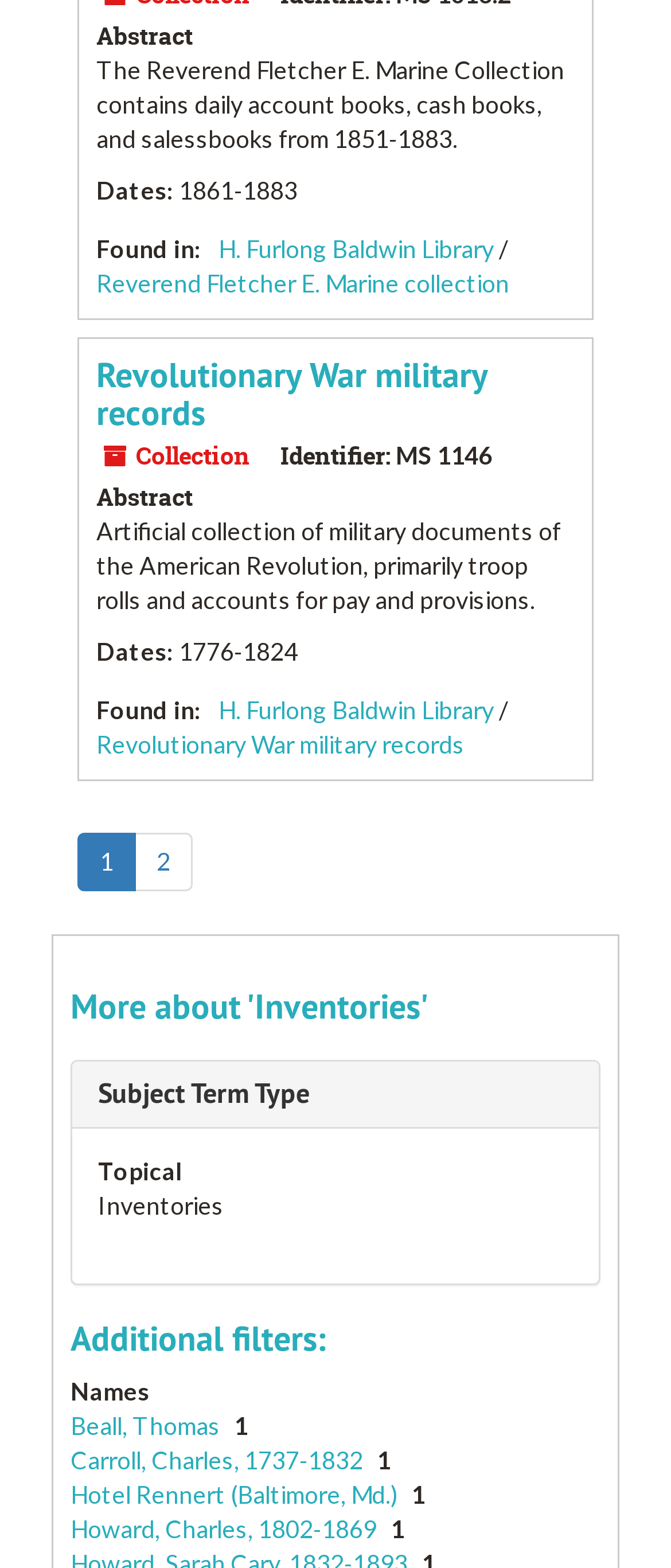Please give a one-word or short phrase response to the following question: 
How many links are there in the 'Additional filters' section?

4